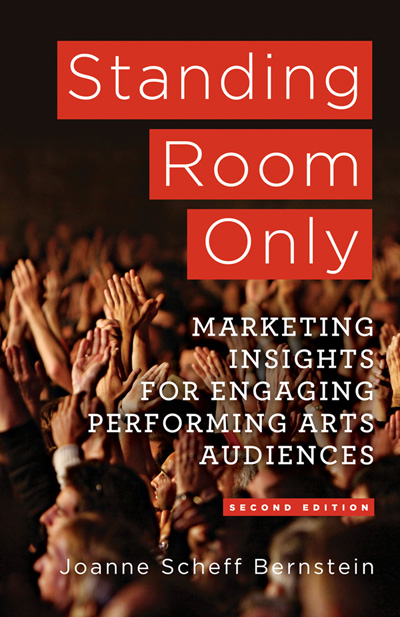What is the subject of the book?
Based on the screenshot, respond with a single word or phrase.

Performing Arts